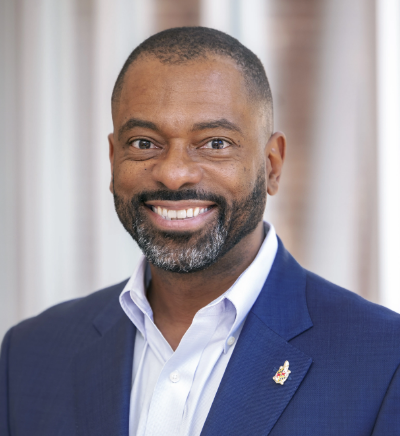Utilize the details in the image to thoroughly answer the following question: What is the background of the image?

The caption describes the background of the image as soft and blurred, which enhances the focus on Craig Thompson's approachable demeanor.